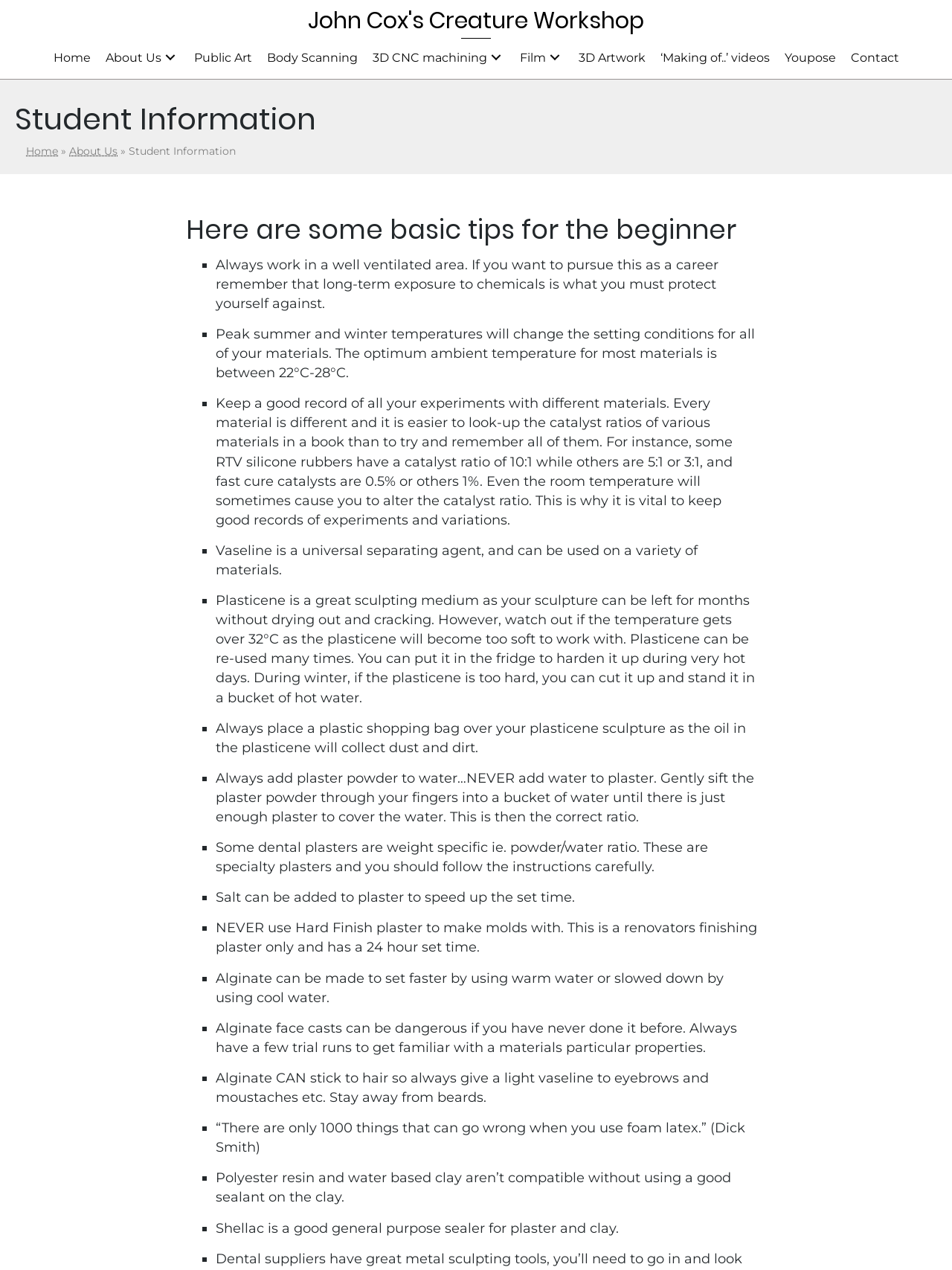Please identify the bounding box coordinates of the element I should click to complete this instruction: 'Click on 'Film' submenu'. The coordinates should be given as four float numbers between 0 and 1, like this: [left, top, right, bottom].

[0.538, 0.039, 0.6, 0.066]